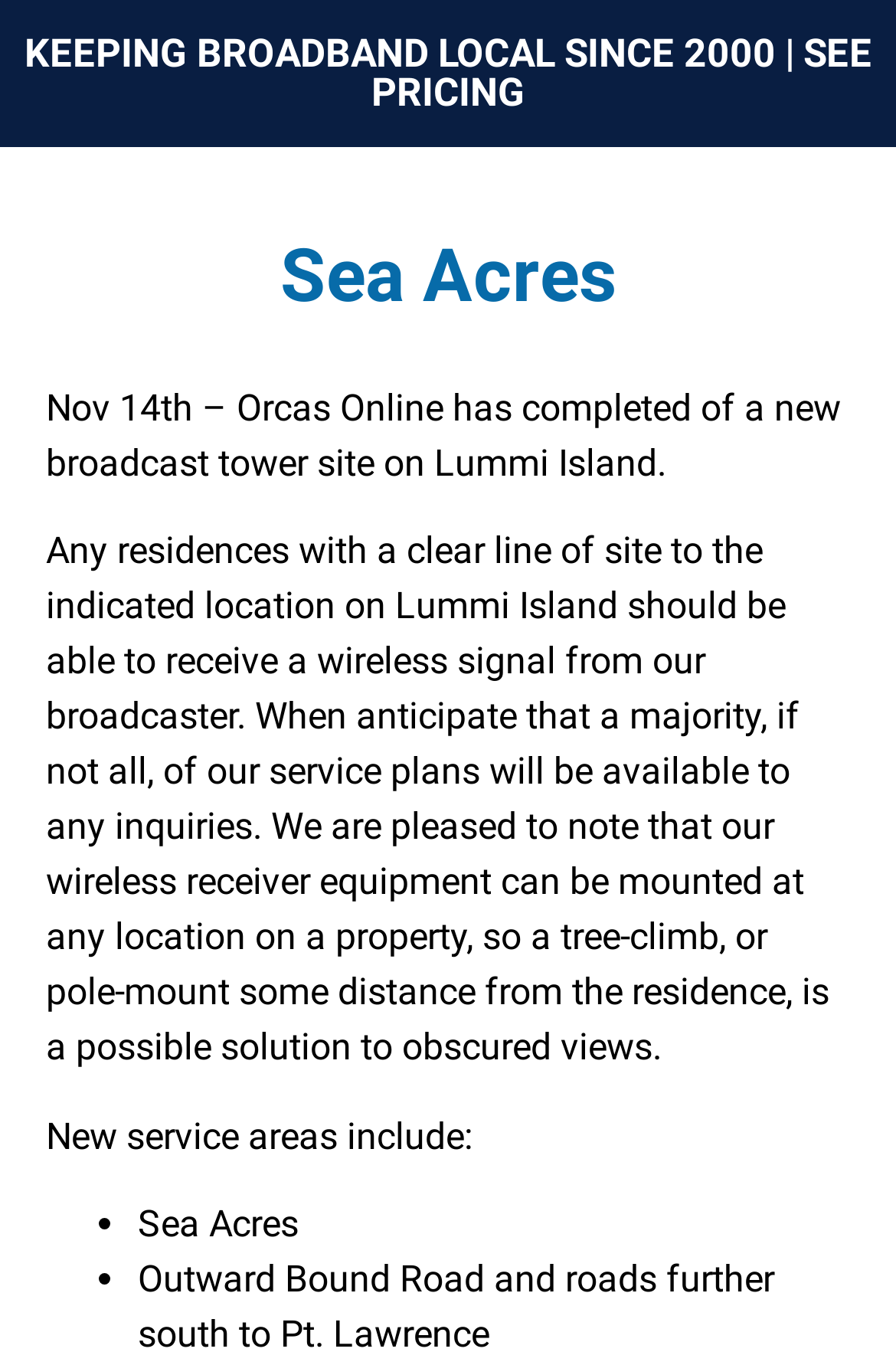Provide your answer to the question using just one word or phrase: What is the benefit of the wireless receiver equipment?

Can be mounted at any location